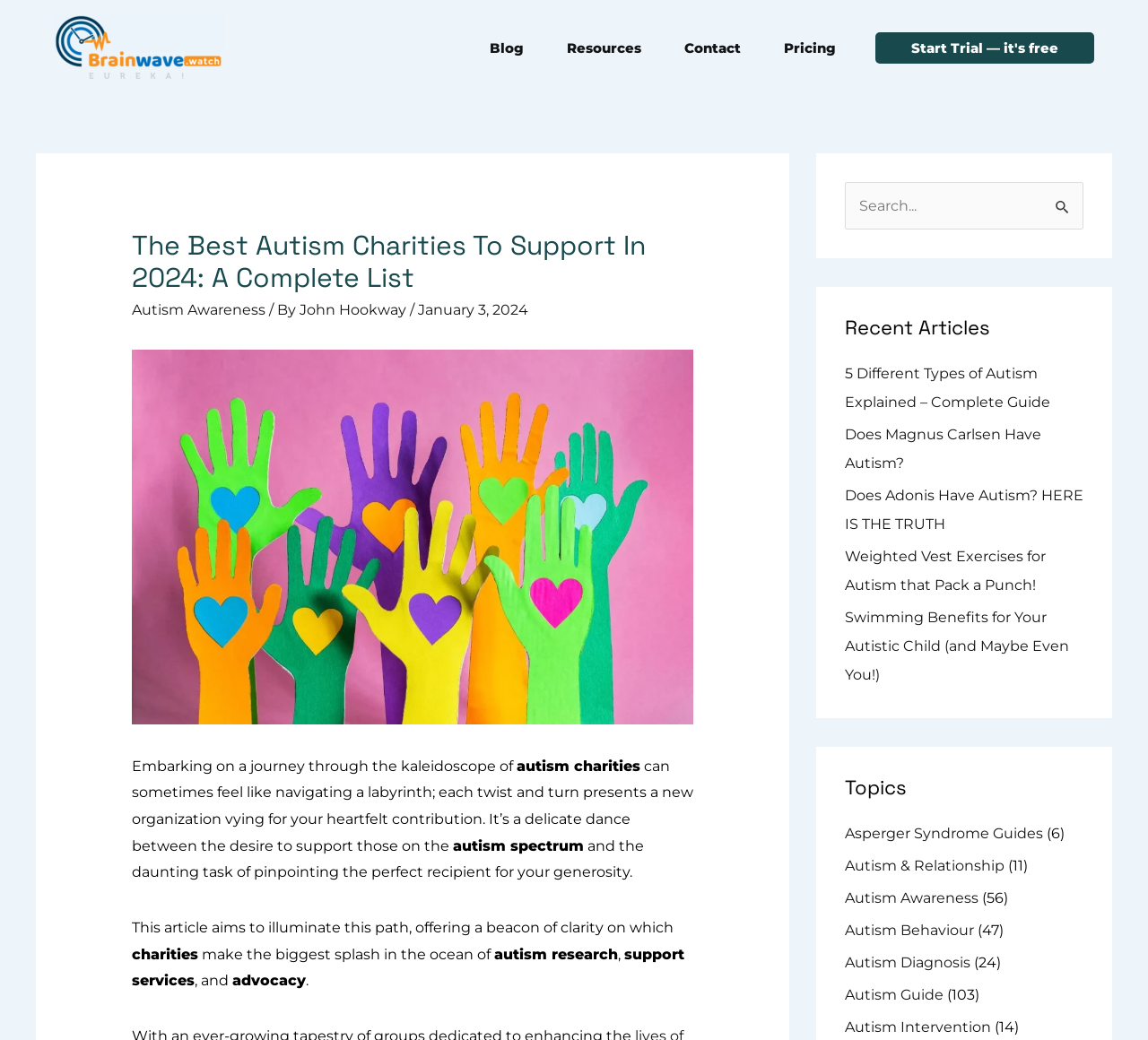Find the bounding box coordinates of the clickable area required to complete the following action: "Go back to top".

None